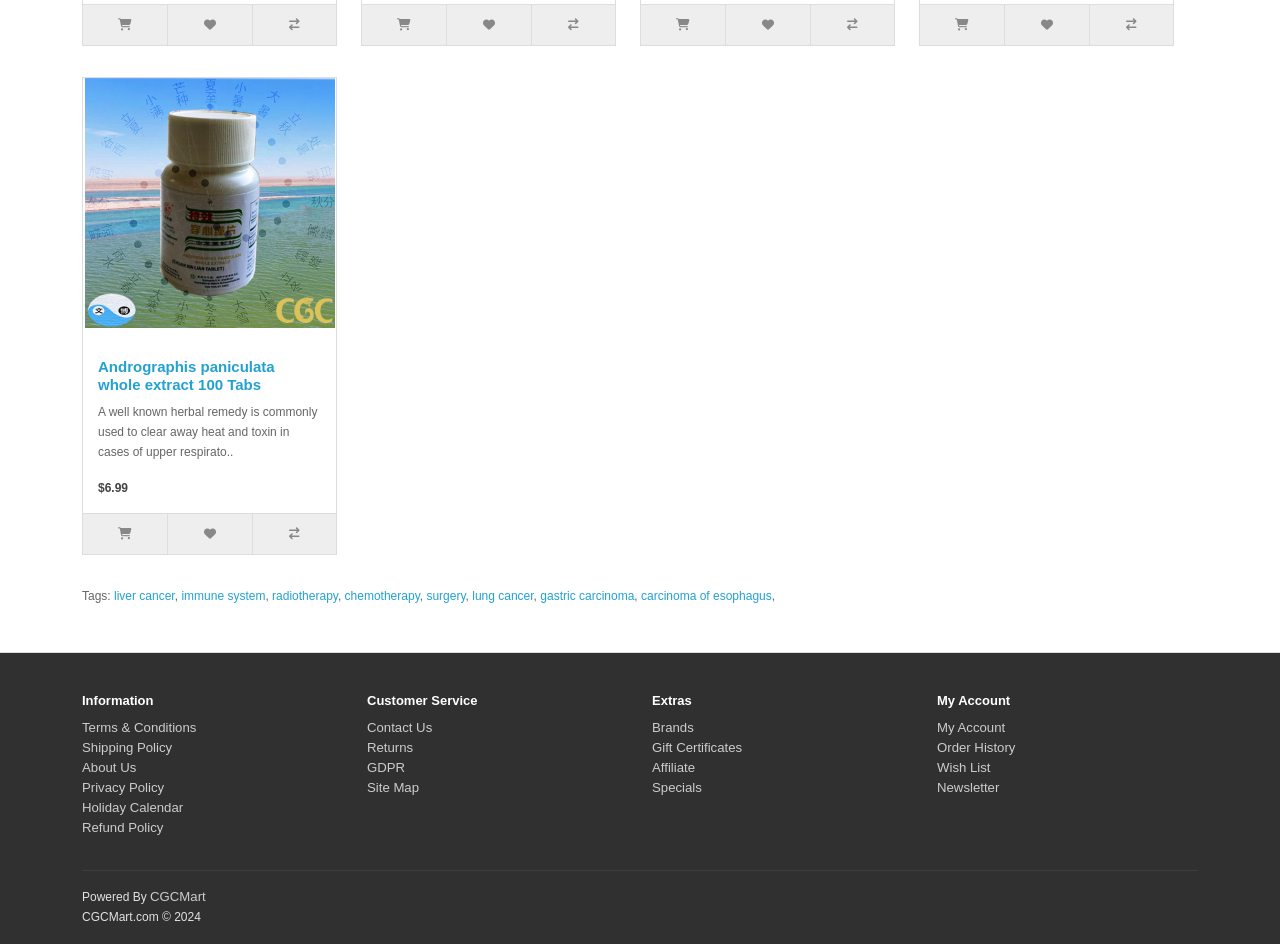Determine the bounding box coordinates for the clickable element required to fulfill the instruction: "Add to cart". Provide the coordinates as four float numbers between 0 and 1, i.e., [left, top, right, bottom].

[0.065, 0.544, 0.131, 0.586]